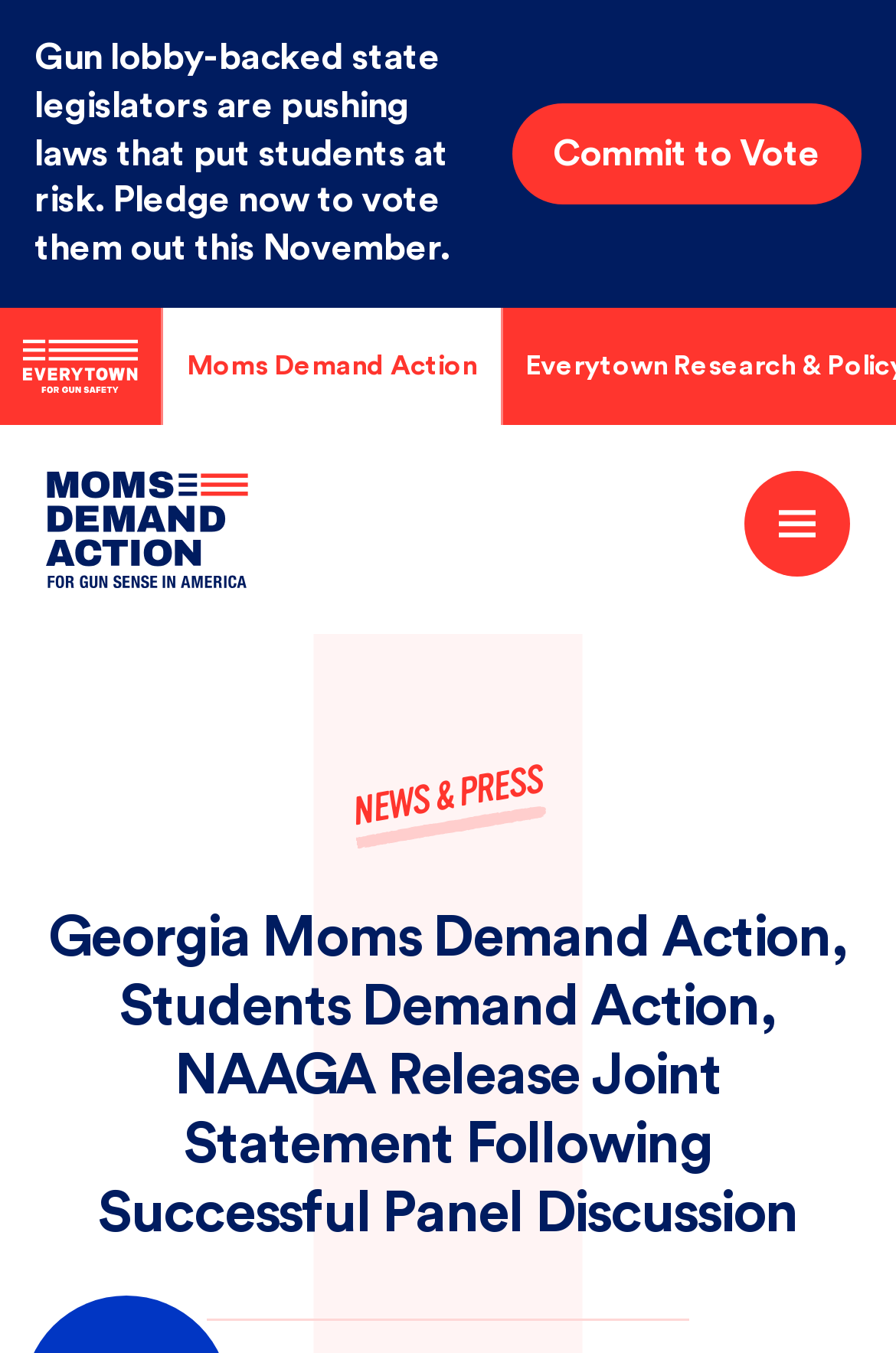Respond to the question below with a concise word or phrase:
What is the organization associated with the logo on the top left?

Moms Demand Action